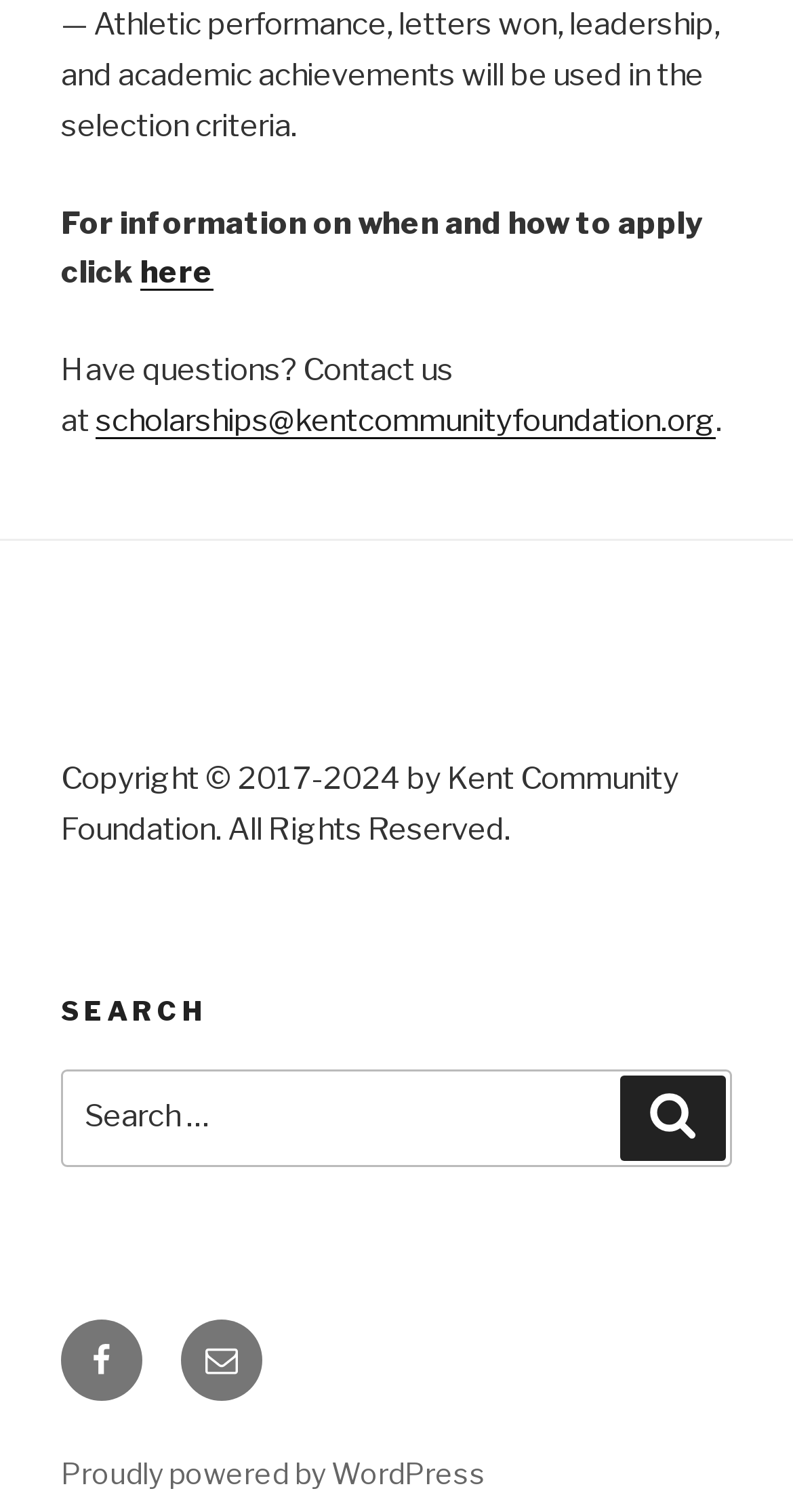Provide the bounding box for the UI element matching this description: "Proudly powered by WordPress".

[0.077, 0.962, 0.613, 0.985]